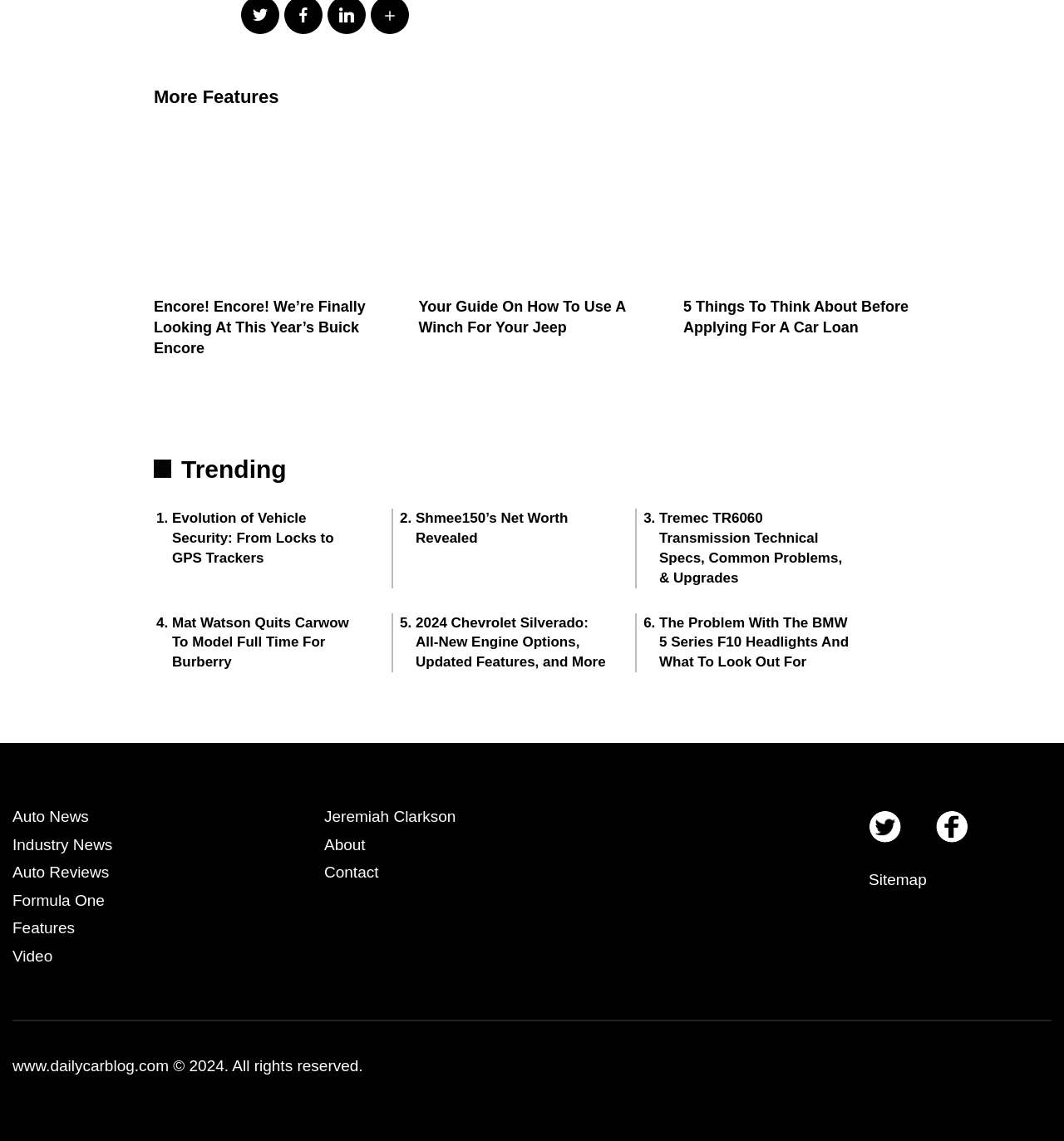What social media platforms are linked on the webpage?
Please provide a single word or phrase in response based on the screenshot.

Twitter and Facebook